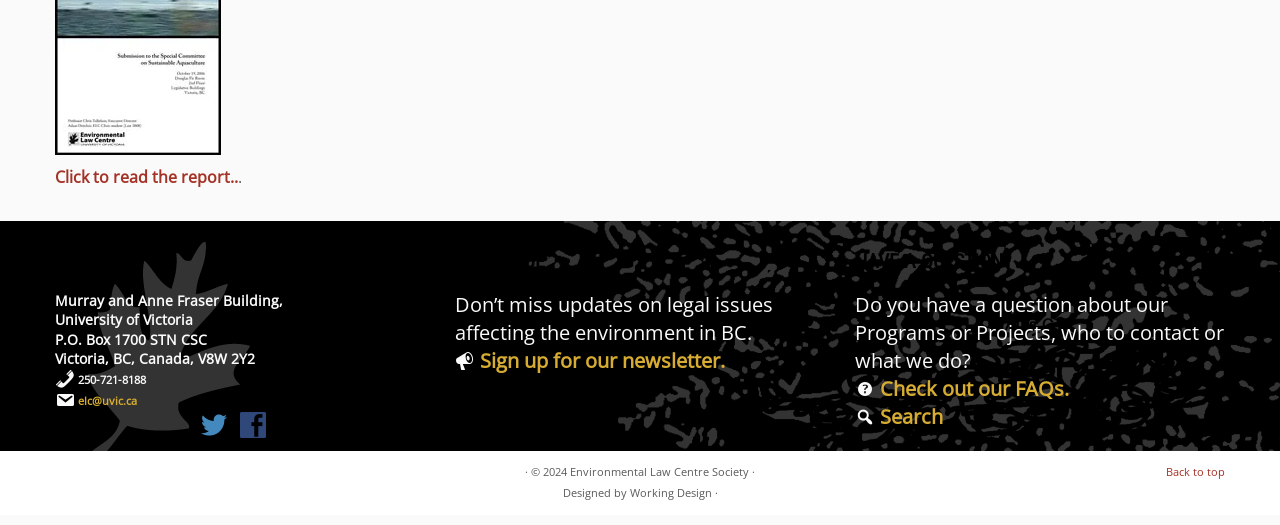Determine the bounding box coordinates for the area that should be clicked to carry out the following instruction: "Search".

[0.688, 0.767, 0.737, 0.818]